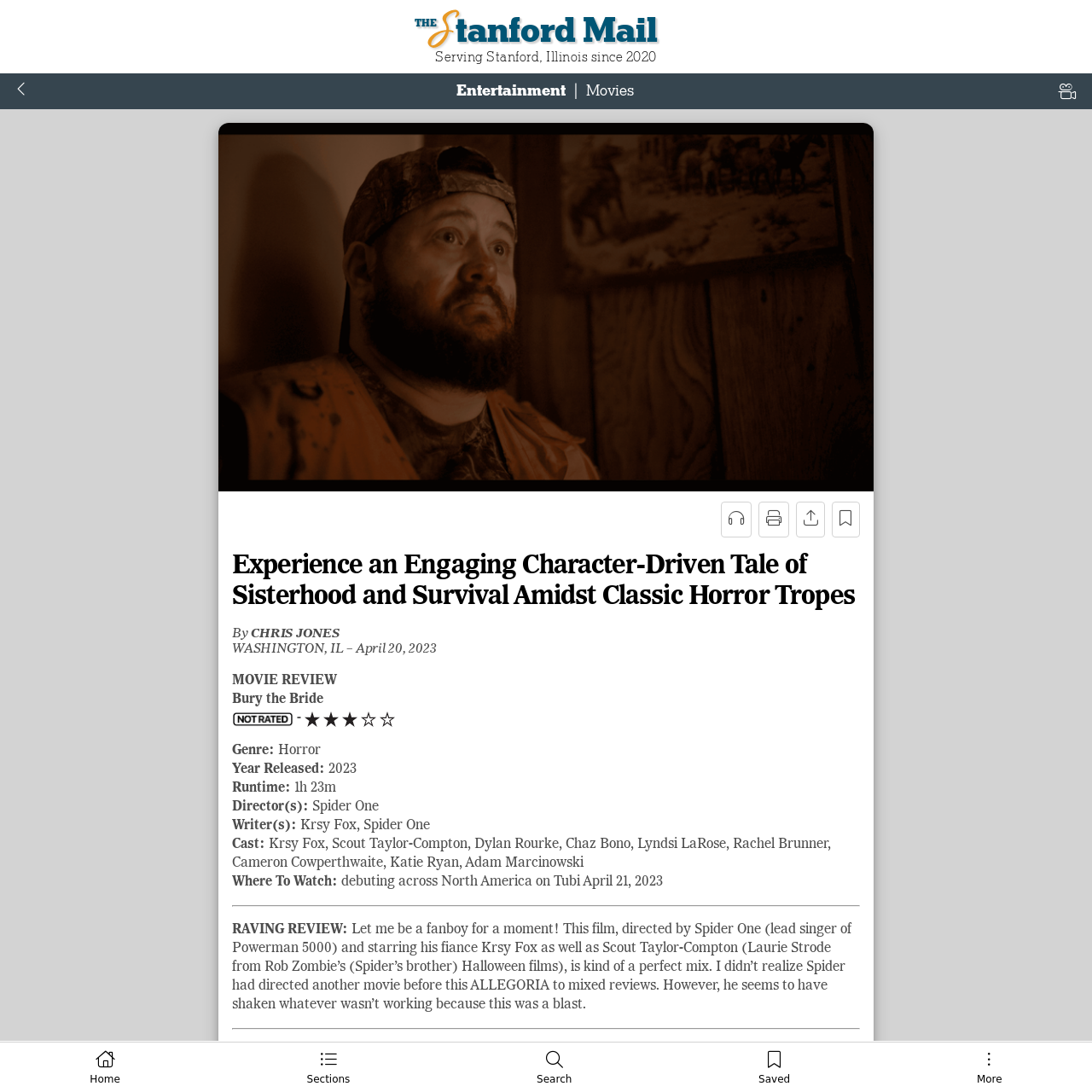Find the bounding box coordinates of the element to click in order to complete this instruction: "Search for something". The bounding box coordinates must be four float numbers between 0 and 1, denoted as [left, top, right, bottom].

[0.409, 0.961, 0.606, 0.998]